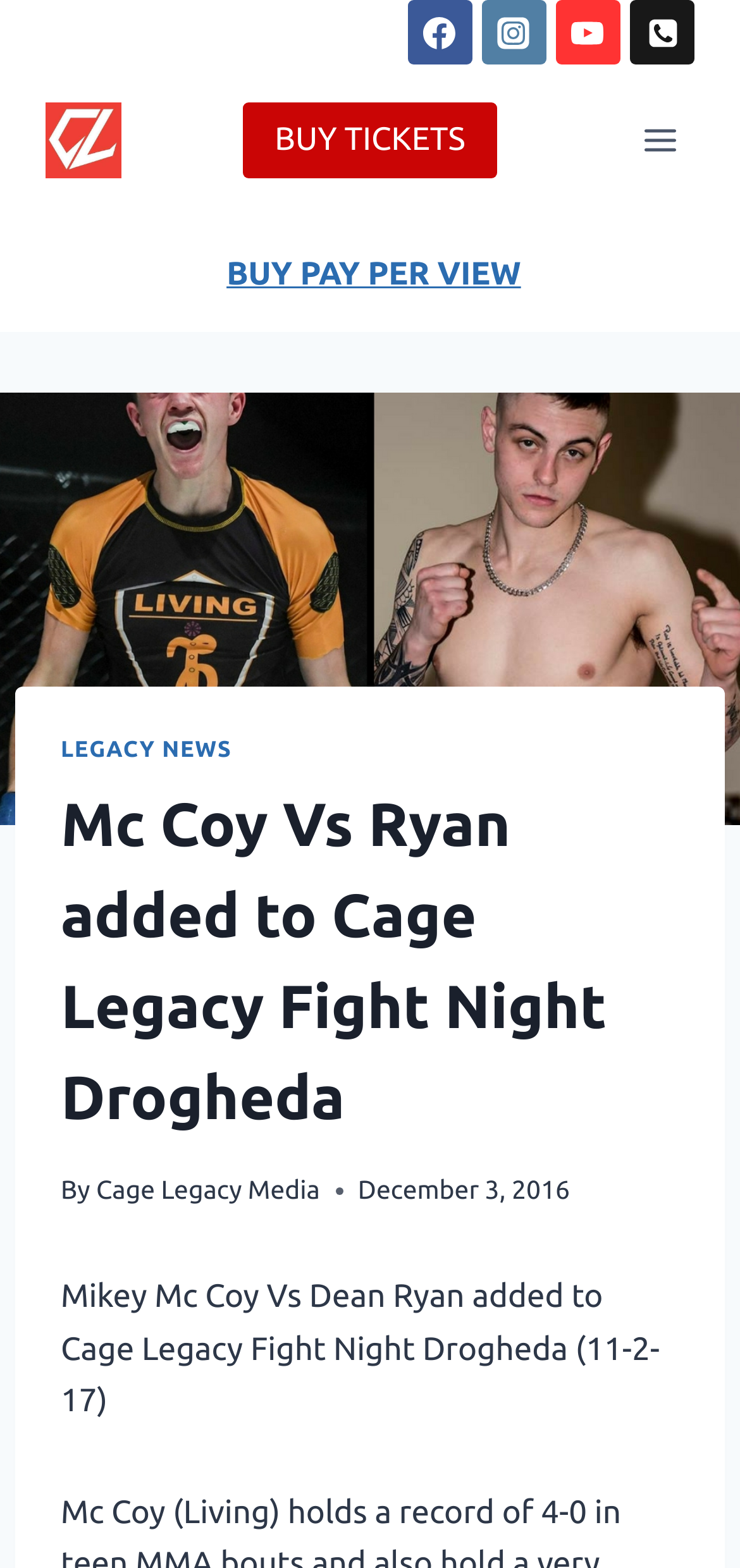How many social media links are there?
Give a single word or phrase as your answer by examining the image.

4